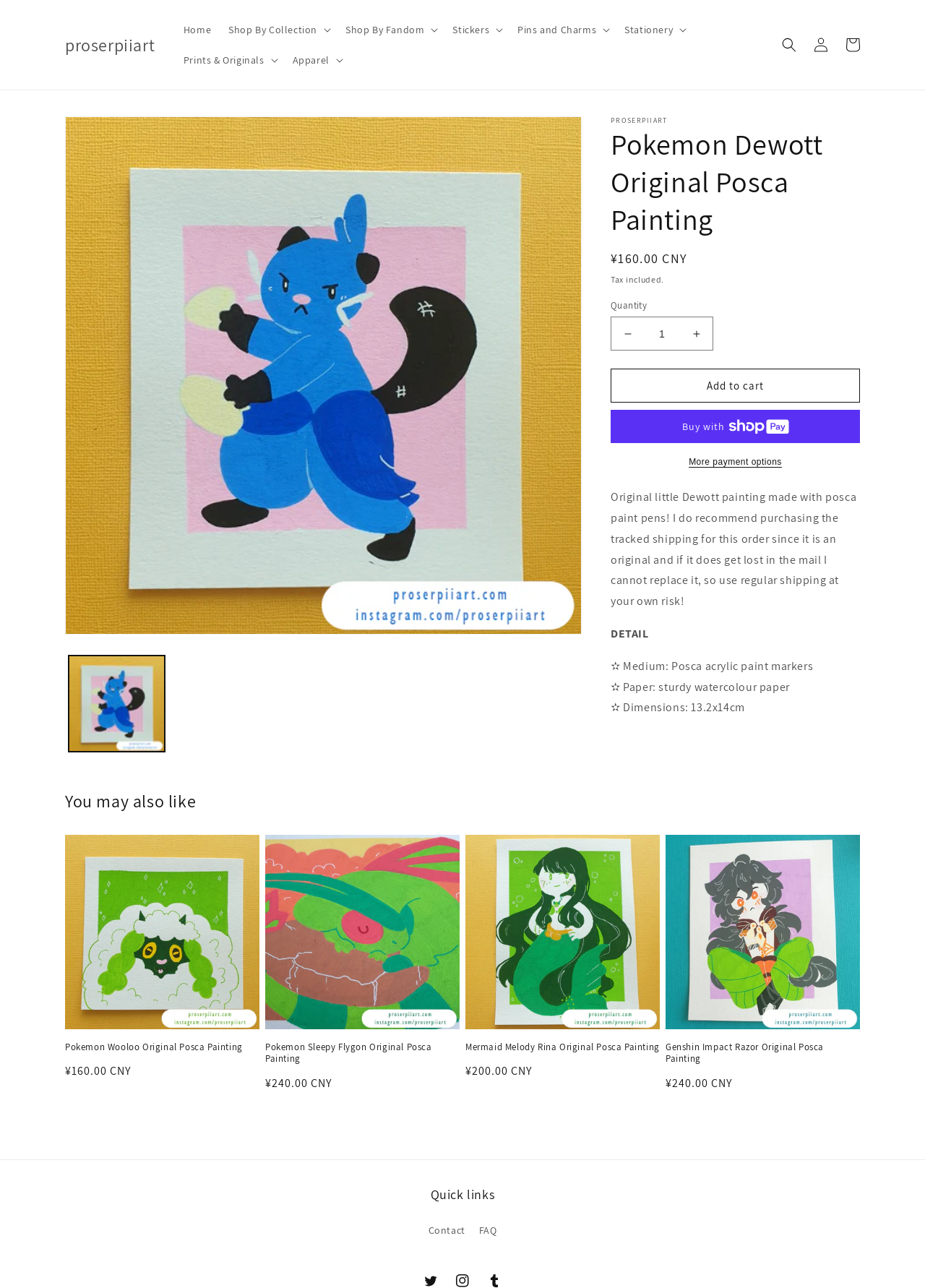Give a detailed overview of the webpage's appearance and contents.

This webpage is an online store selling original artwork, specifically a Pokémon Dewott painting made with posca paint pens. At the top of the page, there is a navigation menu with links to "Home", "Shop By Collection", "Shop By Fandom", "Stickers", "Pins and Charms", "Stationery", "Prints & Originals", and "Apparel". On the right side of the navigation menu, there are buttons for "Search", "Log in", and "Cart".

Below the navigation menu, there is a main content area with a gallery viewer displaying the Pokémon Dewott painting. The image is accompanied by a description of the artwork, including the medium, paper, and dimensions. There are also buttons to "Add to cart", "Buy now with ShopPay", and "More payment options".

To the right of the gallery viewer, there is a section with product information, including the price (¥160.00 CNY) and a note about tax inclusion. Below this section, there is a description of the artwork, including a recommendation to purchase tracked shipping.

Further down the page, there is a section titled "You may also like" featuring four other original posca paintings, each with an image, title, and price. These paintings are Pokémon Wooloo, Pokémon Sleepy Flygon, Mermaid Melody Rina, and Genshin Impact Razor.

At the bottom of the page, there is a "Quick links" section with links to "Contact" and "FAQ".